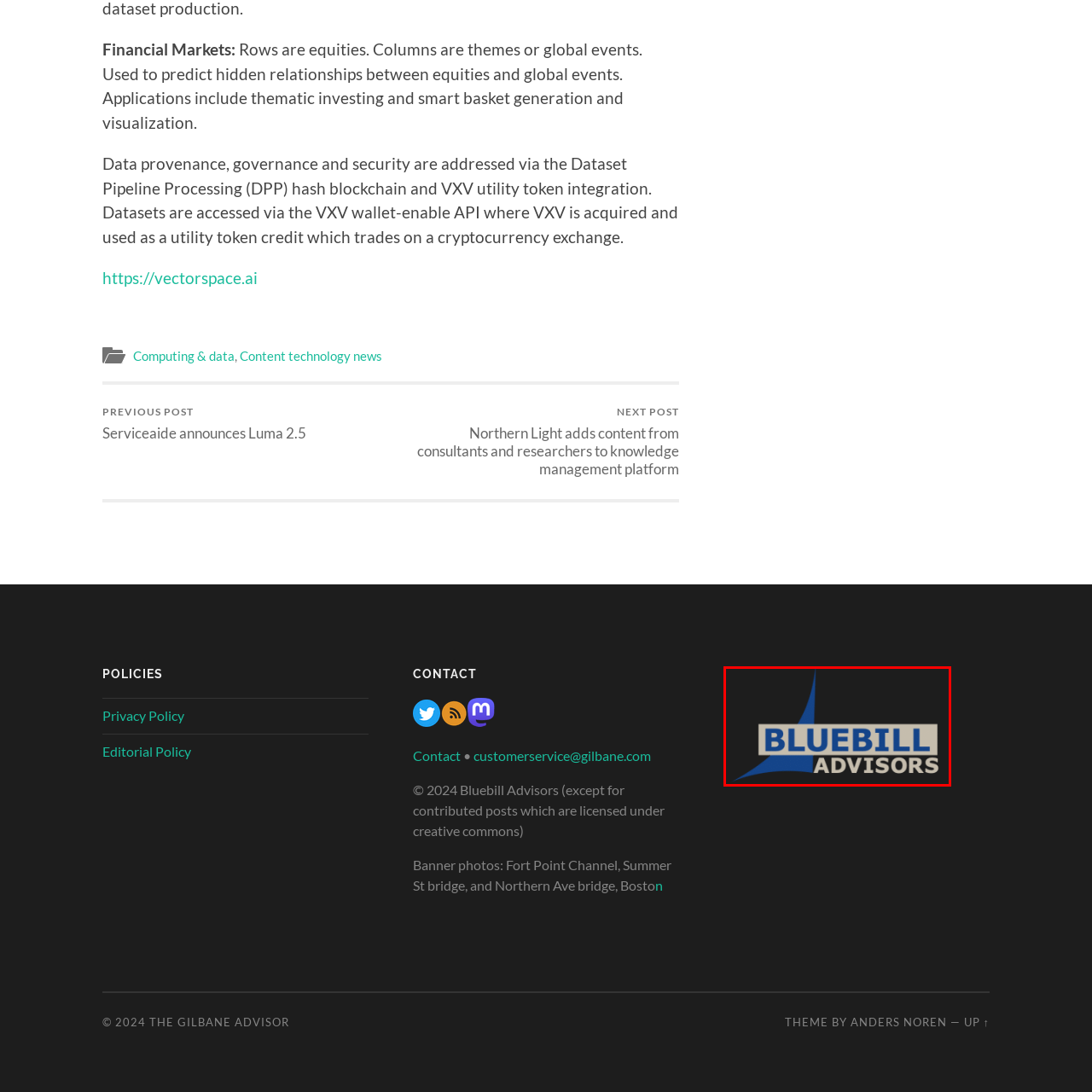Craft an in-depth description of the visual elements captured within the red box.

The image features the logo for Bluebill Advisors, prominently displayed in a sleek design. The text is divided into two distinct parts: "BLUEBILL" is presented in bold, capital letters, using a vibrant blue color that stands out against the background. Below it, "ADVISORS" is rendered in a more subtle shade, also capitalized, creating a professional and polished appearance. The logo is highlighted by a graphic element resembling a blue wave or sail, which adds a dynamic flair to the overall composition. The dark background enhances the visibility of the logo, making it a striking representation of the firm's identity in the financial advisory sector.